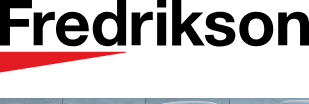Give a comprehensive caption that covers the entire image content.

The image features the prominent branding of "Fredrikson & Byron P.A.," a well-known law firm. The name "Fredrikson" is displayed in bold, black lettering, emphasizing its significance in the firm's identity. Accompanying the text is a striking red triangular design, which adds a dynamic element to the overall visual presentation. This branding symbolizes the firm's commitment to providing quality legal services and stands out prominently, making it a recognizable aspect of their website and marketing materials.